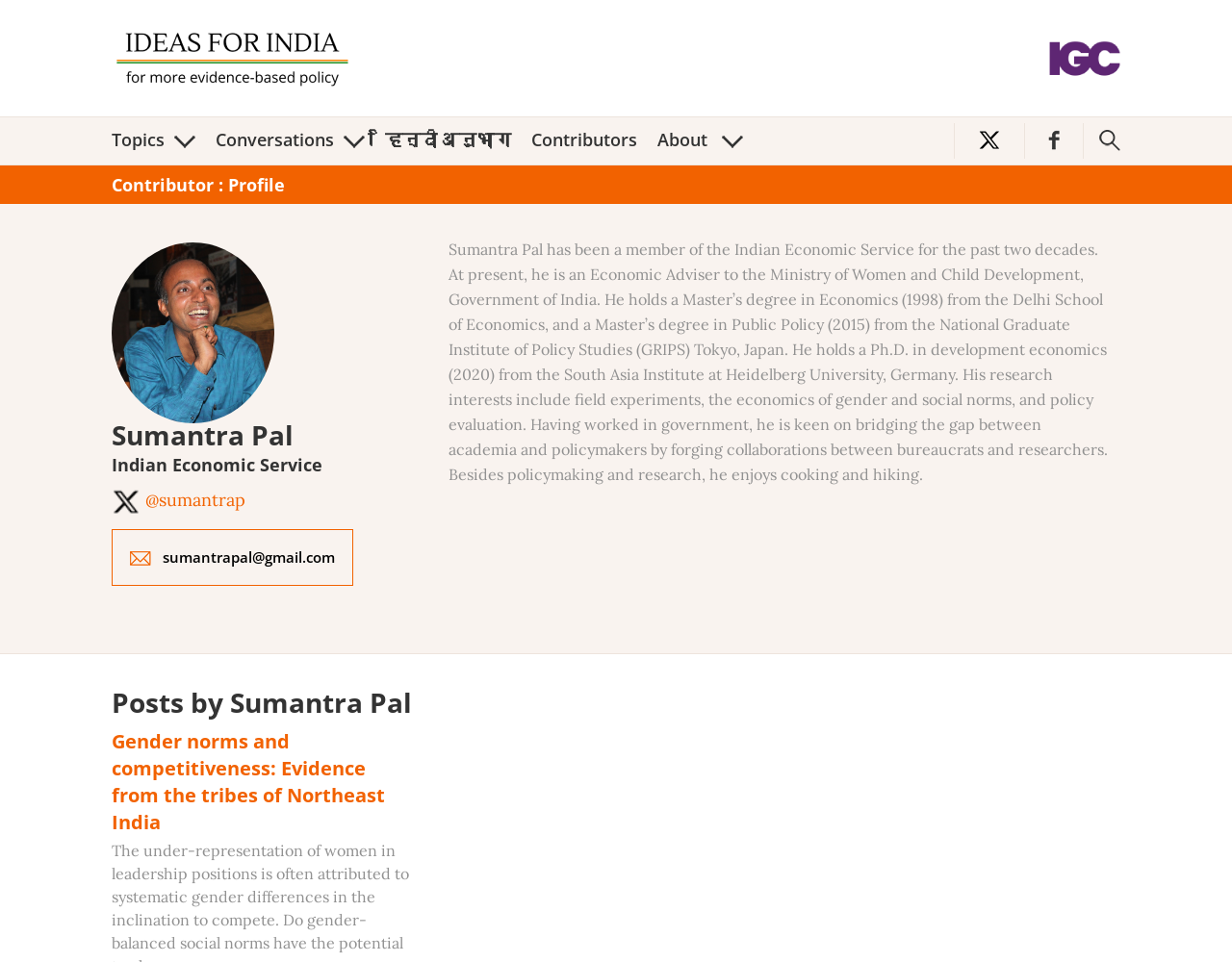What is the name of the contributor?
Answer the question in as much detail as possible.

I found the contributor's name by looking at the heading 'Contributor : Profile' and then finding the heading 'Sumantra Pal' which is a sub-element of it.